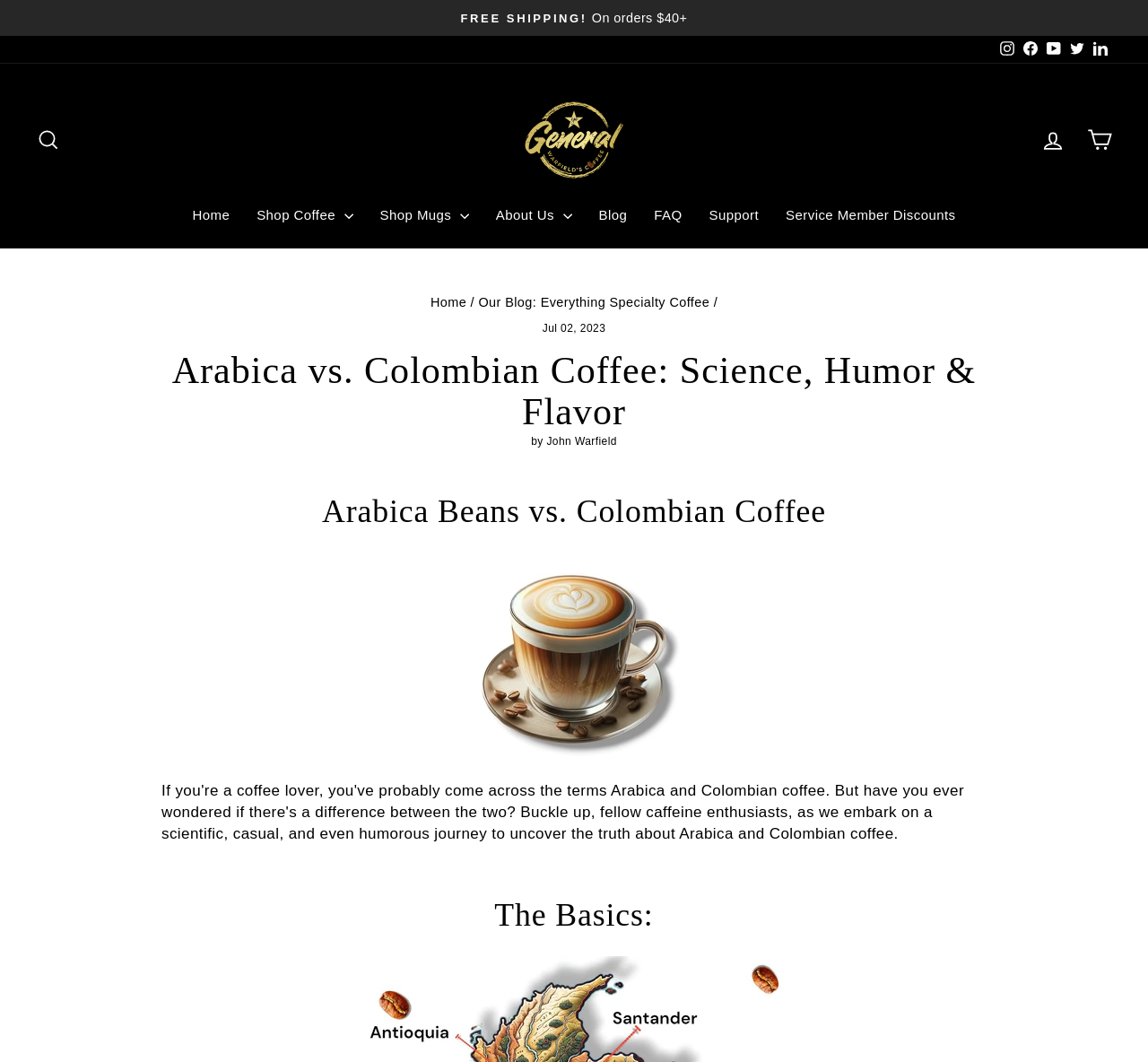Identify the bounding box coordinates of the region that should be clicked to execute the following instruction: "Log in to your account".

[0.897, 0.114, 0.938, 0.15]